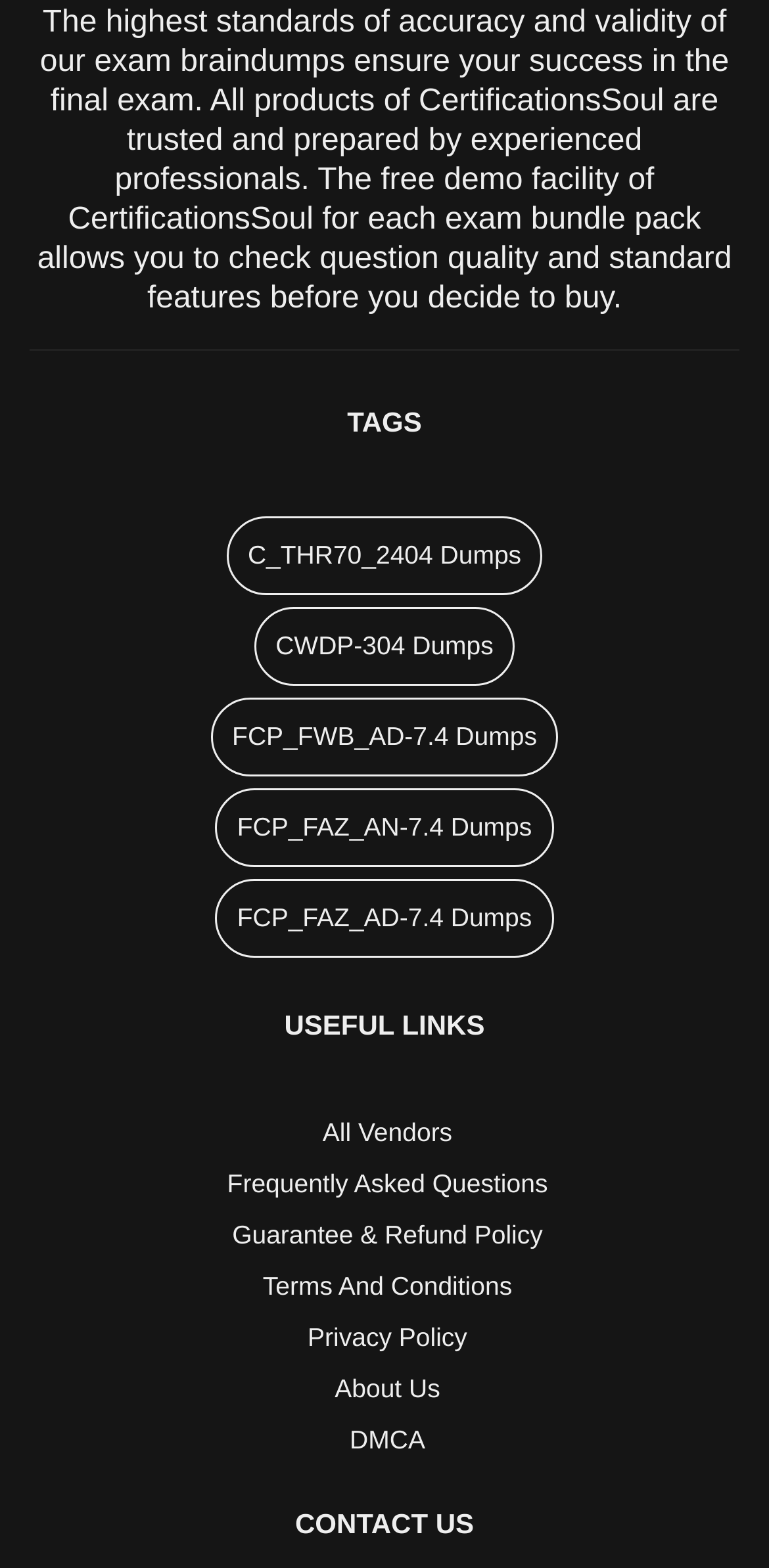Specify the bounding box coordinates of the area to click in order to follow the given instruction: "Go to About Us."

[0.435, 0.876, 0.572, 0.894]